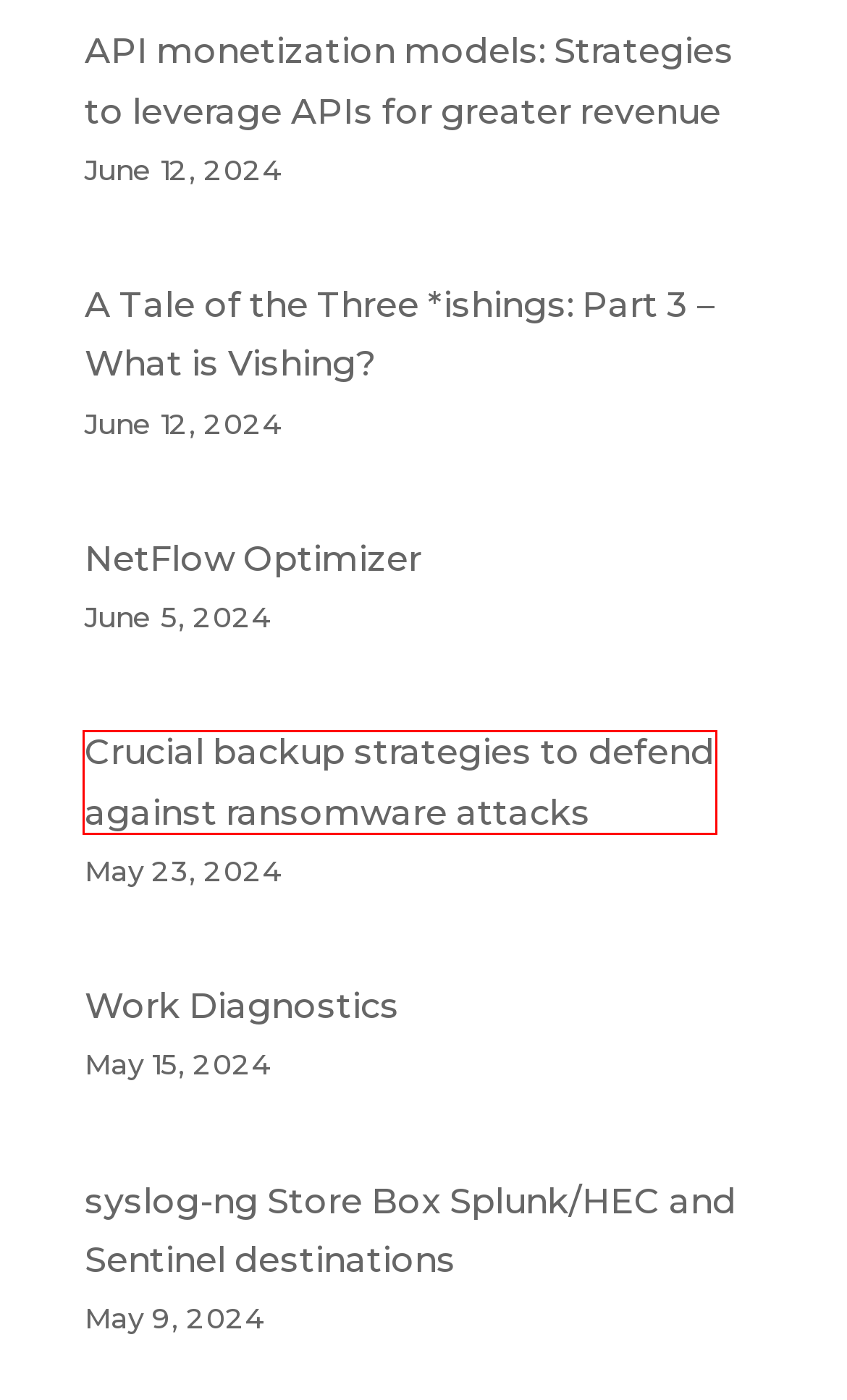Observe the webpage screenshot and focus on the red bounding box surrounding a UI element. Choose the most appropriate webpage description that corresponds to the new webpage after clicking the element in the bounding box. Here are the candidates:
A. A Tale of the Three *ishings: Part 3 – What is Vishing? | DT Asia
B. MOST INSIDER DATA LEAKS ARE ACCIDENTAL | DT Asia
C. Crucial backup strategies to defend against ransomware attacks | DT Asia
D. Work Diagnostics | DT Asia
E. A Tale of the Three *ishings: Part 1 – What is Phishing? | DT Asia
F. API monetization models: Strategies to leverage APIs for greater revenue | DT Asia
G. NetFlow Optimizer | DT Asia
H. Articles | DT Asia

C